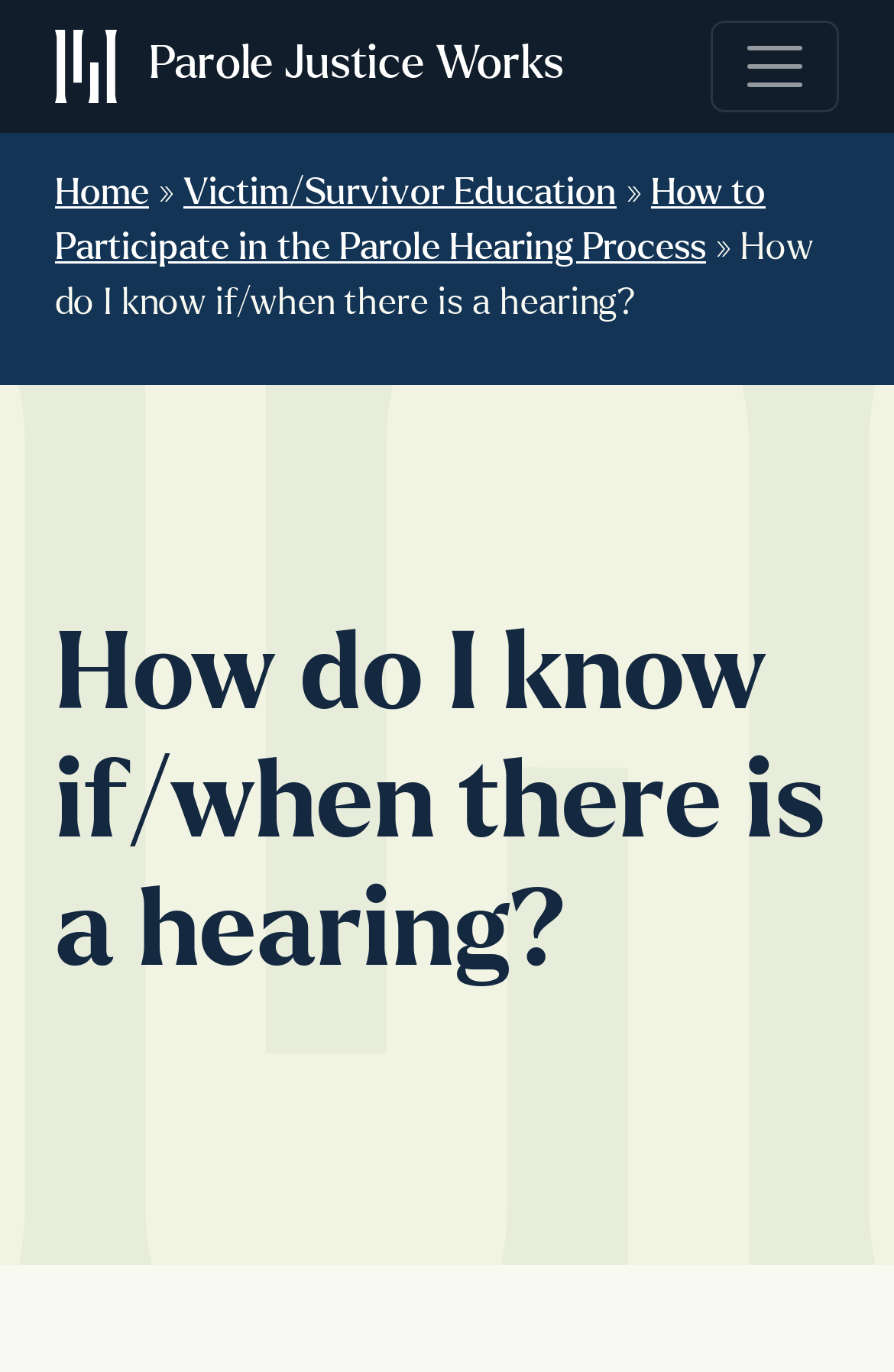Create an elaborate caption for the webpage.

The webpage is about Parole Justice Works, with a focus on the topic "How do I know if/when there is a hearing?" The top section of the page features a main navigation bar that spans the entire width of the page, with a logo of Parole Justice Works on the left side and a toggle navigation button on the right side. Below the logo, there is an image of the PJW logo.

The navigation bar contains several links, including "Home", "Victim/Survivor Education", and "How to Participate in the Parole Hearing Process", which are arranged horizontally. The currently focused link is "How do I know if/when there is a hearing?", which is indicated by a static text "»" next to it.

Below the navigation bar, there is a large heading that takes up most of the page's width, repeating the title "How do I know if/when there is a hearing?". This suggests that the main content of the page is related to this topic, although the exact content is not specified.